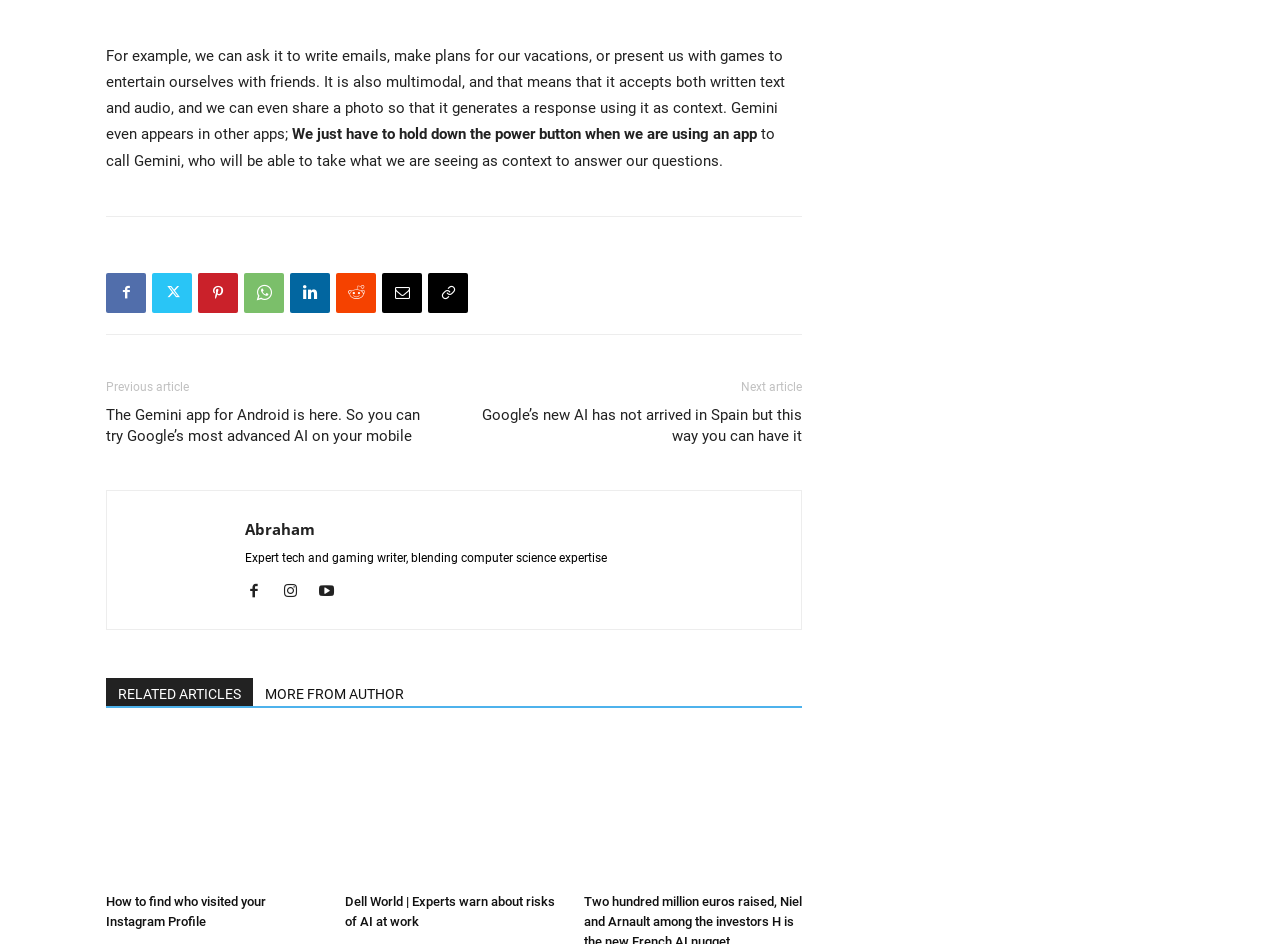Use a single word or phrase to answer the question:
What is the topic of the article below the footer?

Instagram and AI